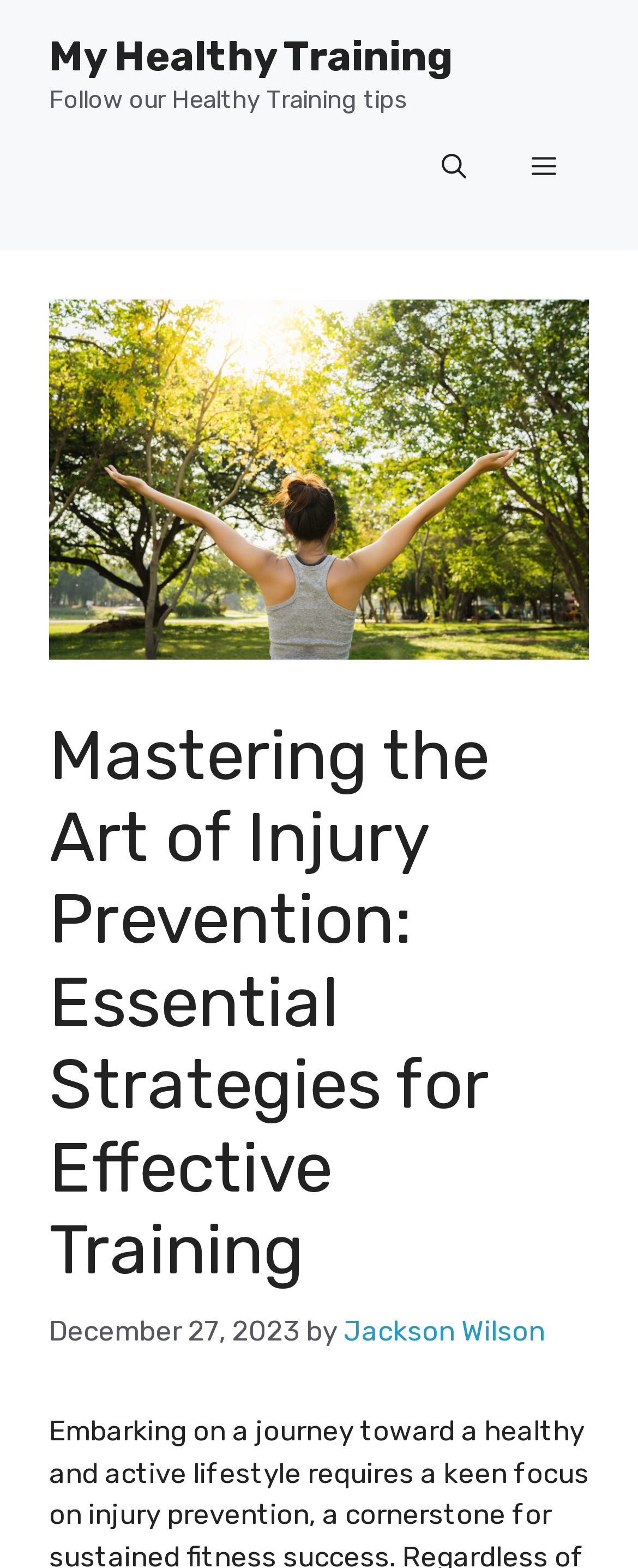Return the bounding box coordinates of the UI element that corresponds to this description: "aria-label="Open Search Bar"". The coordinates must be given as four float numbers in the range of 0 and 1, [left, top, right, bottom].

[0.641, 0.076, 0.782, 0.138]